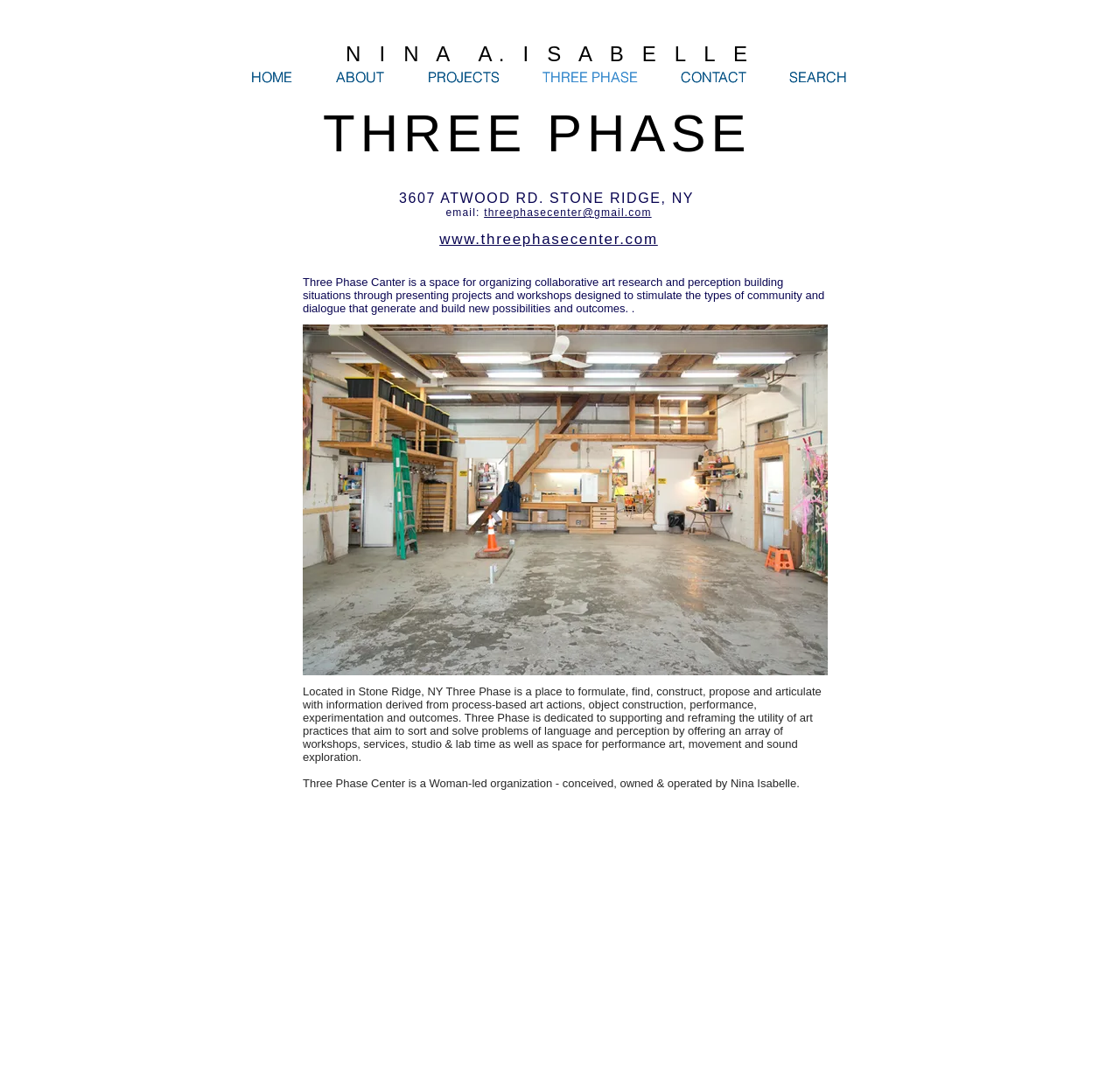Please identify the bounding box coordinates of the area that needs to be clicked to fulfill the following instruction: "go to home page."

[0.205, 0.048, 0.28, 0.097]